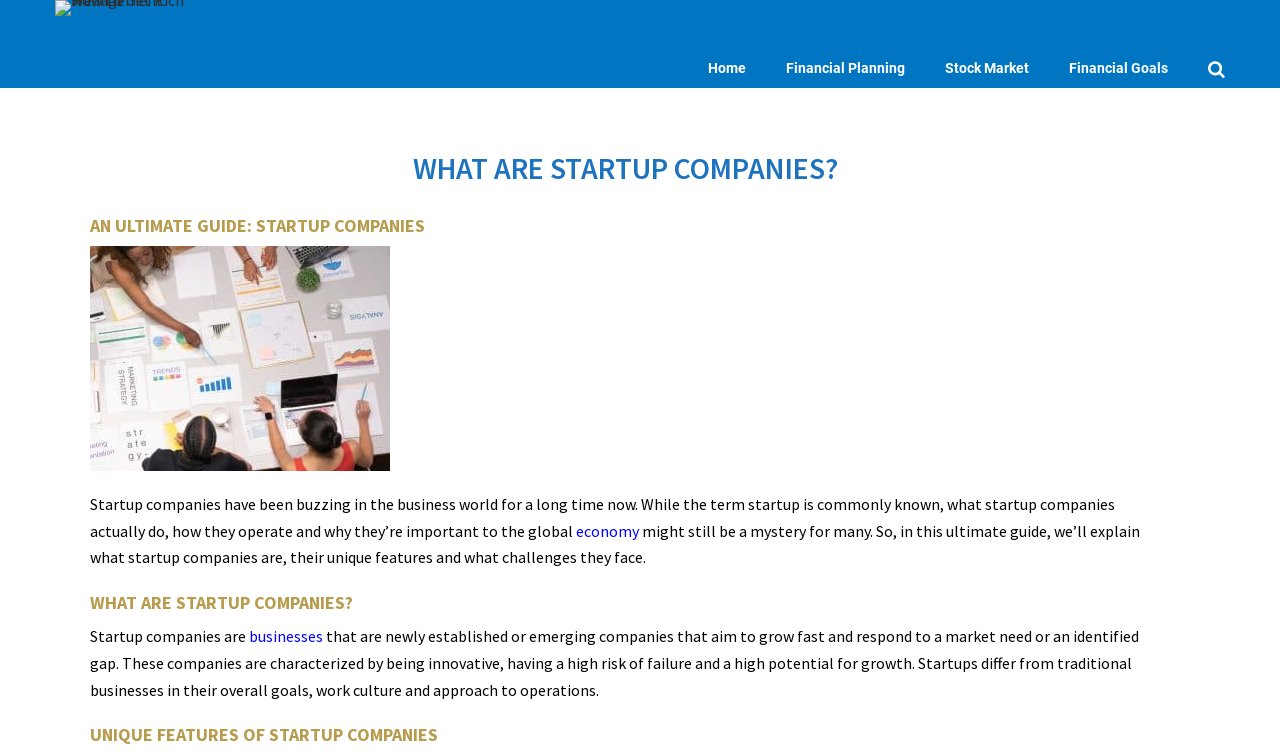Please specify the bounding box coordinates in the format (top-left x, top-left y, bottom-right x, bottom-right y), with all values as floating point numbers between 0 and 1. Identify the bounding box of the UI element described by: Home

[0.538, 0.066, 0.599, 0.117]